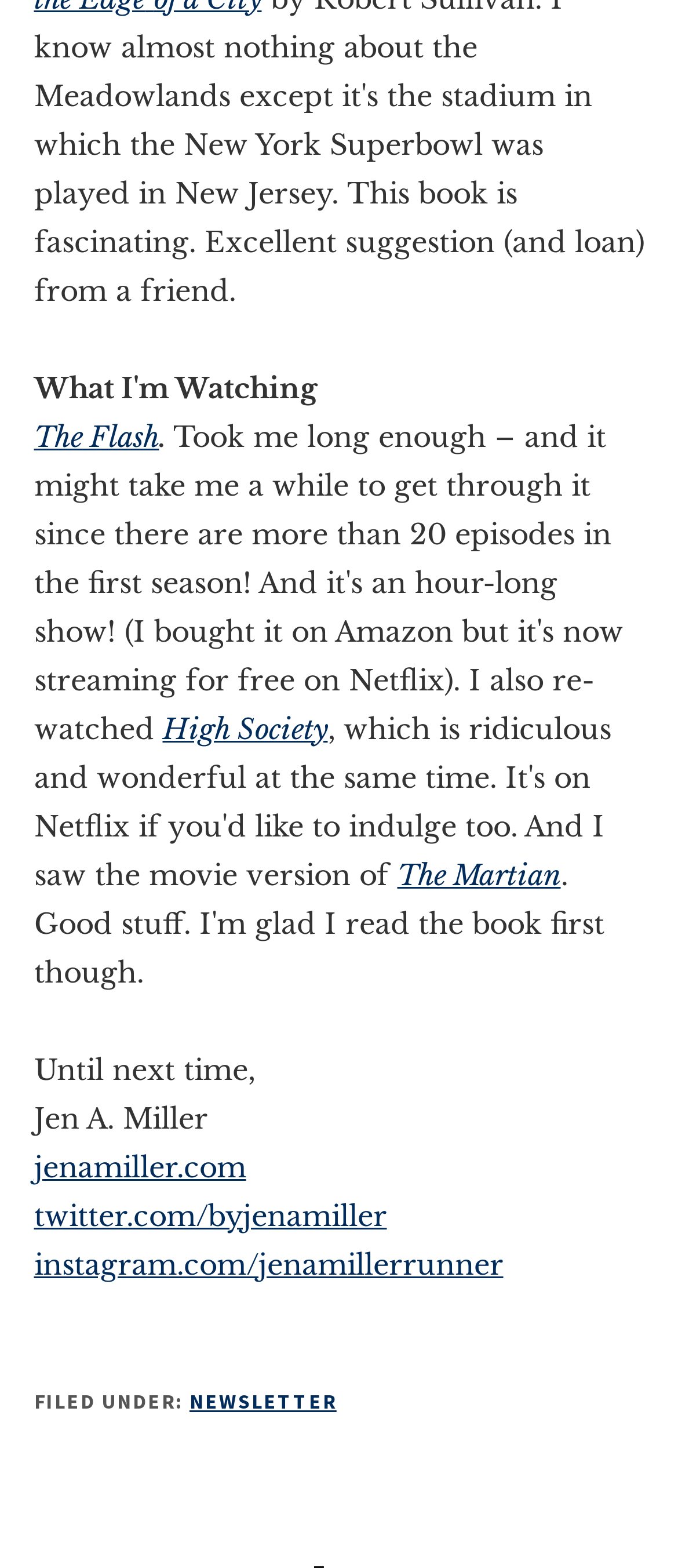Using the format (top-left x, top-left y, bottom-right x, bottom-right y), and given the element description, identify the bounding box coordinates within the screenshot: twitter.com/byjenamiller

[0.05, 0.764, 0.571, 0.786]